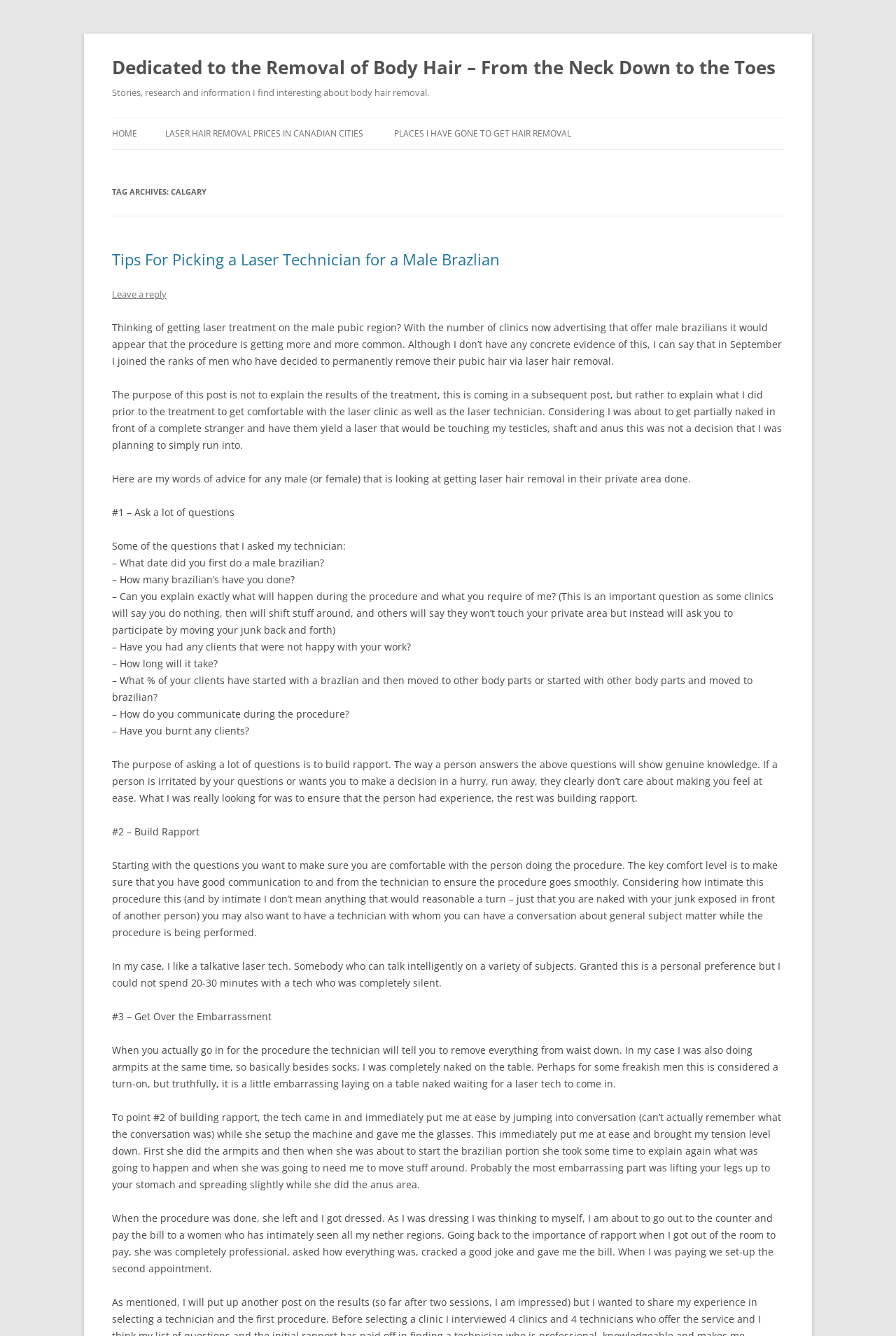What is the purpose of asking questions to a laser technician?
Please answer the question with a detailed response using the information from the screenshot.

According to the blog post, the purpose of asking questions to a laser technician is to build rapport and ensure that the technician has experience and can make the client feel at ease during the procedure.